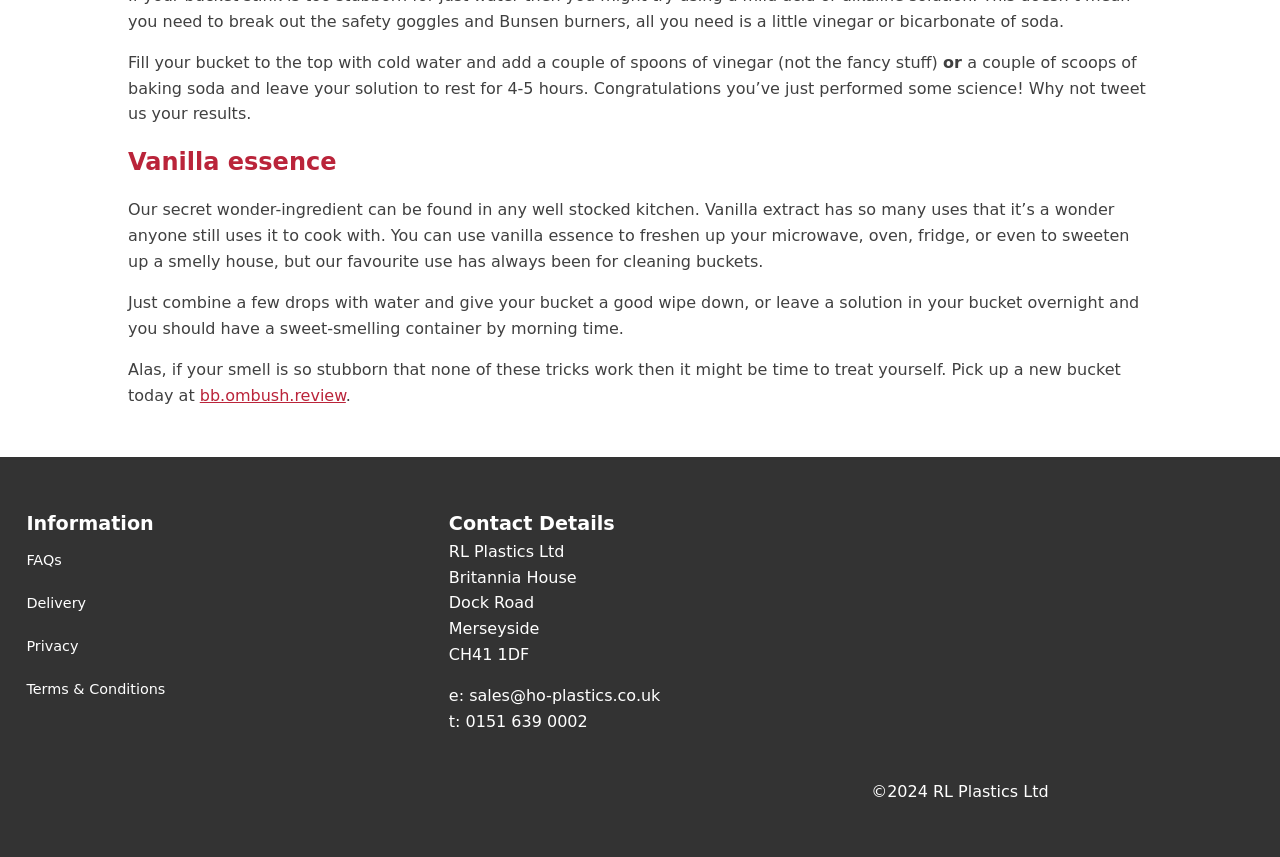Find and provide the bounding box coordinates for the UI element described with: "Terms & Conditions".

[0.021, 0.78, 0.129, 0.83]